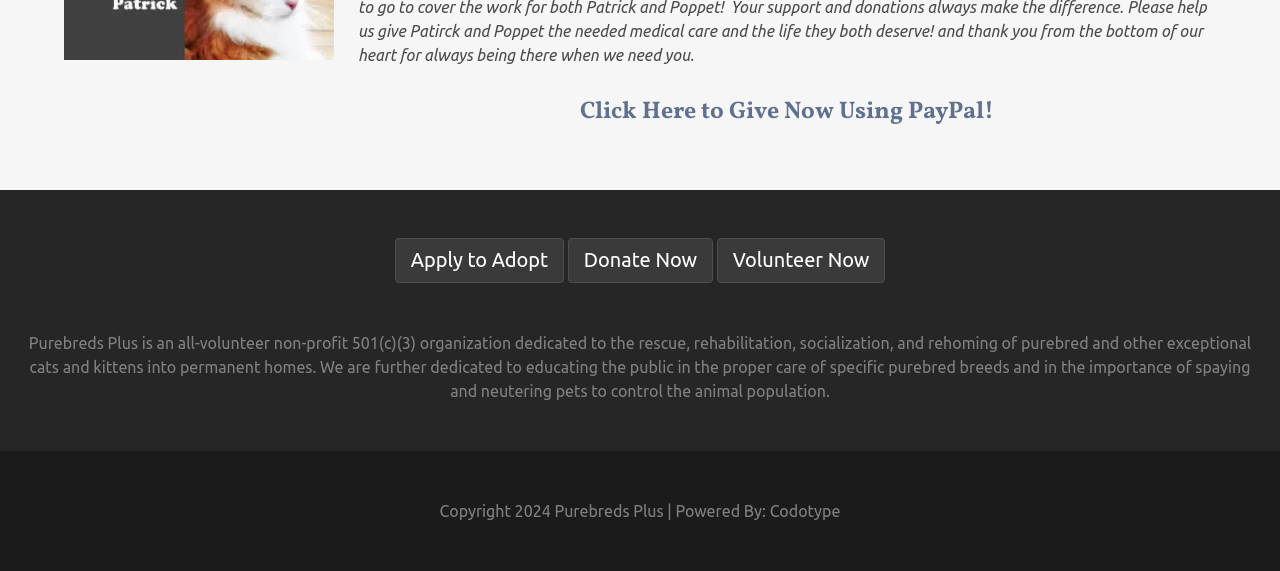Please determine the bounding box of the UI element that matches this description: Donate Now. The coordinates should be given as (top-left x, top-left y, bottom-right x, bottom-right y), with all values between 0 and 1.

[0.444, 0.417, 0.557, 0.495]